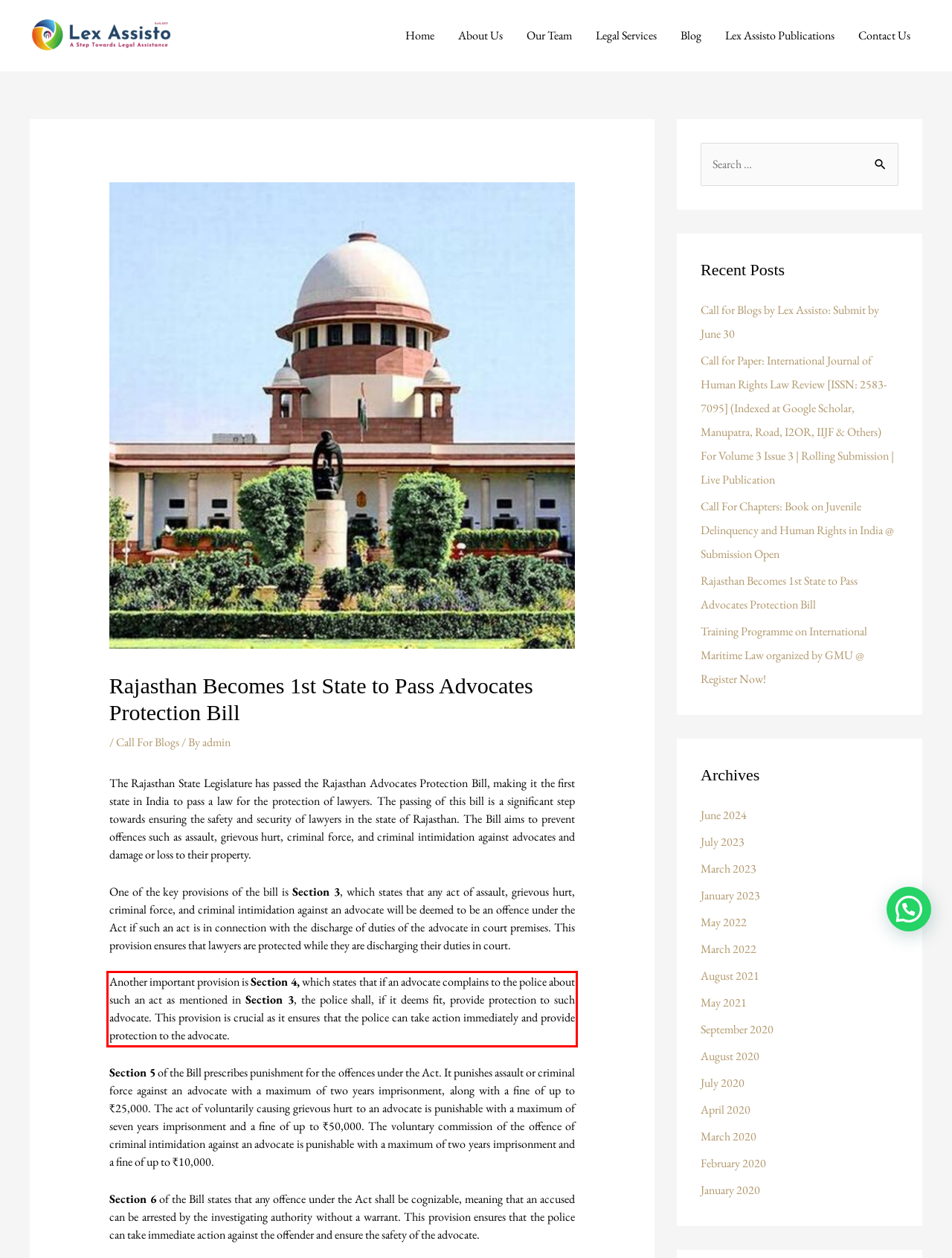Please identify and extract the text from the UI element that is surrounded by a red bounding box in the provided webpage screenshot.

Another important provision is Section 4, which states that if an advocate complains to the police about such an act as mentioned in Section 3, the police shall, if it deems fit, provide protection to such advocate. This provision is crucial as it ensures that the police can take action immediately and provide protection to the advocate.